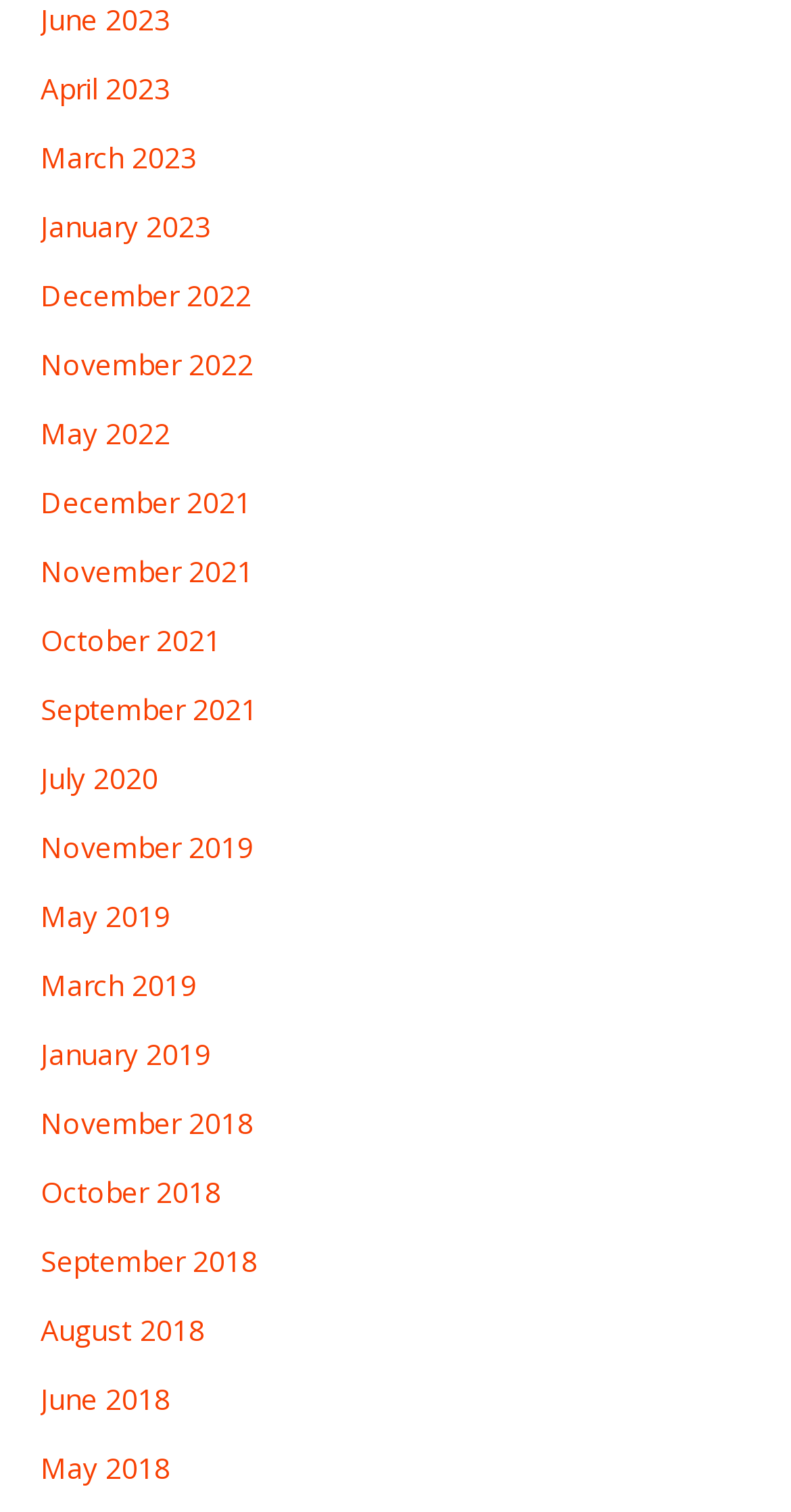How many links are available for the year 2022?
From the image, provide a succinct answer in one word or a short phrase.

2